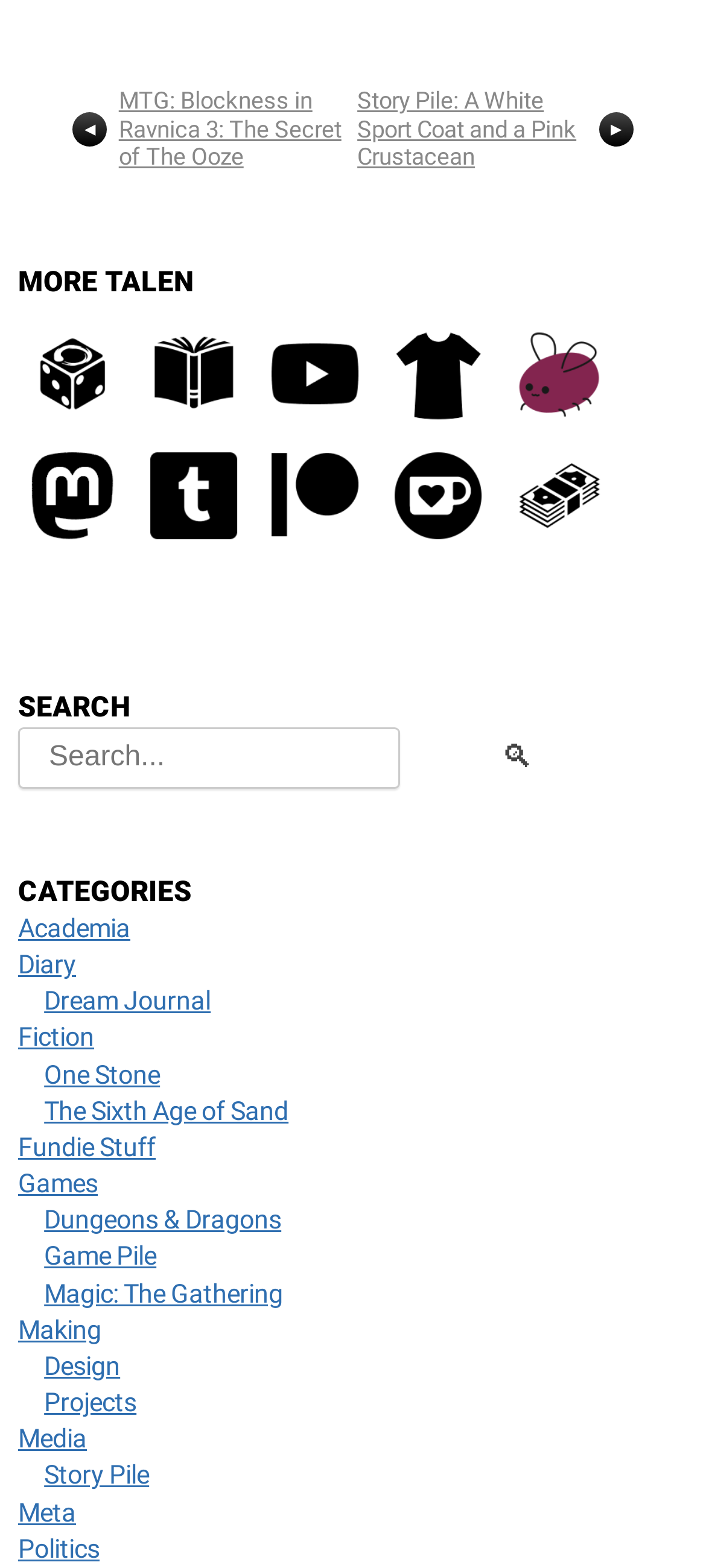Determine the bounding box coordinates of the clickable element to achieve the following action: 'view the Story Pile page'. Provide the coordinates as four float values between 0 and 1, formatted as [left, top, right, bottom].

[0.506, 0.055, 0.832, 0.109]